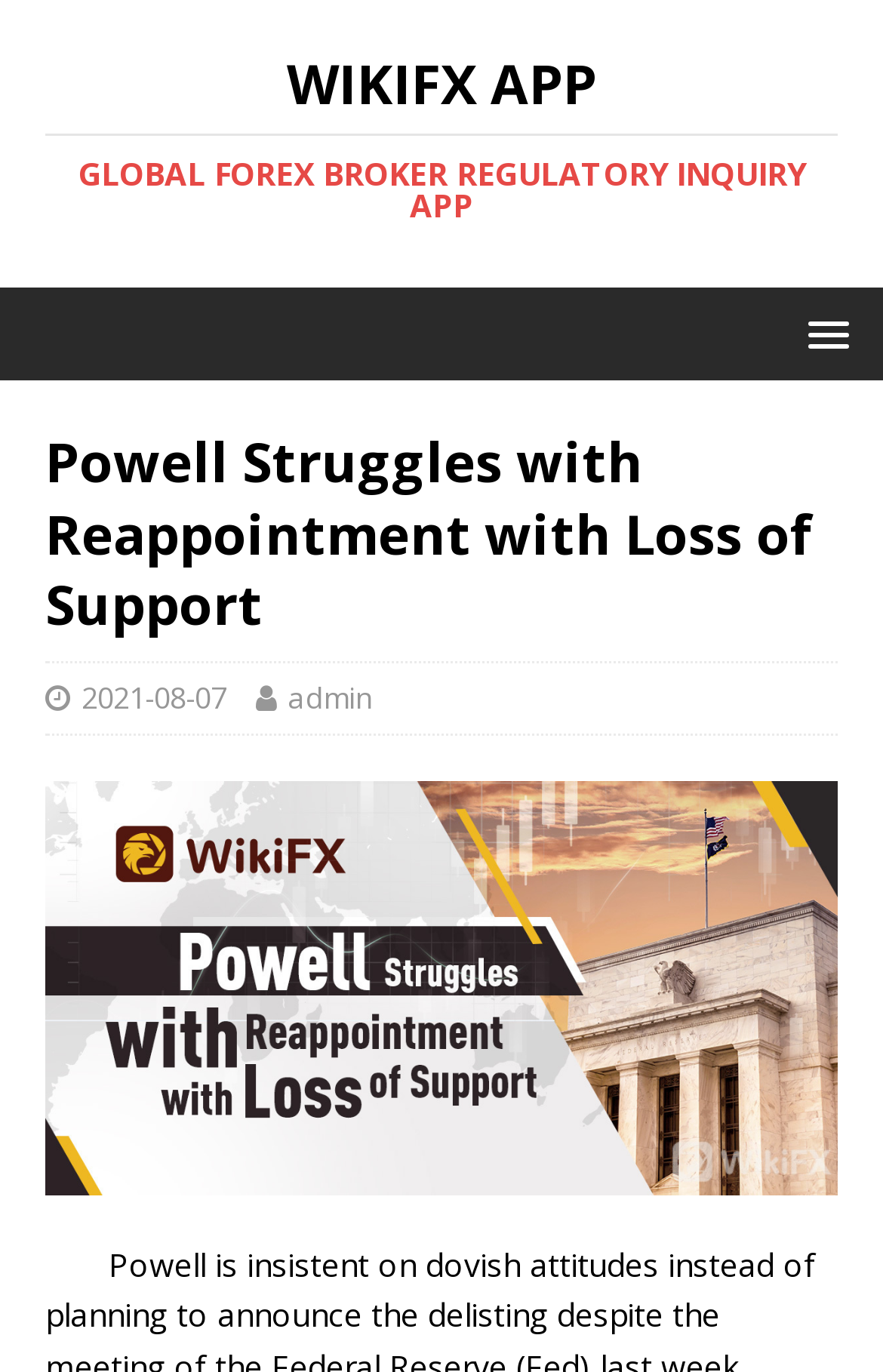What is the name of the app?
Please answer the question with a detailed response using the information from the screenshot.

The name of the app can be found in the top-left corner of the webpage, where it is written in a large font size as 'WIKIFX APP'.